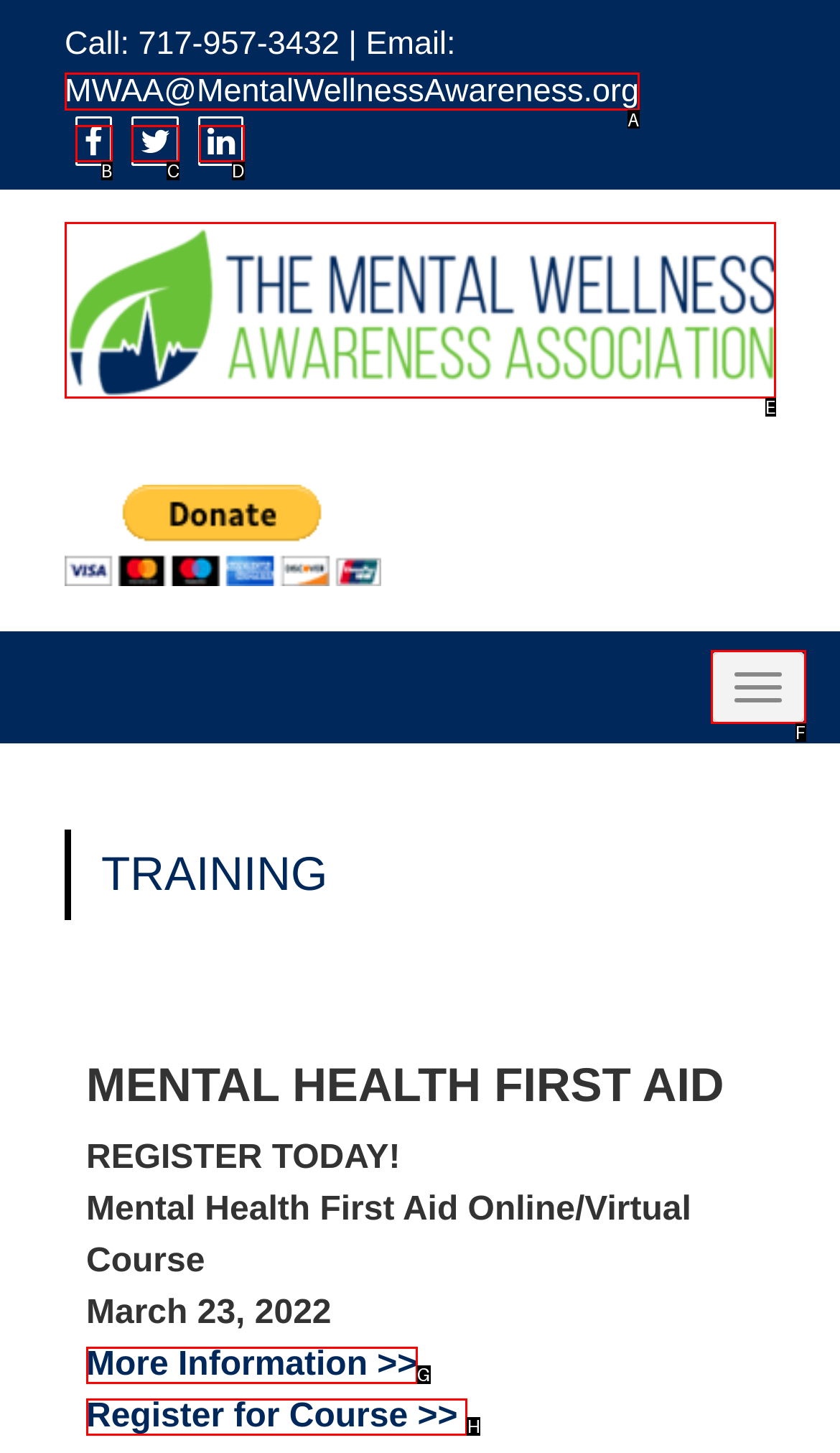Determine the HTML element to click for the instruction: Order parts online.
Answer with the letter corresponding to the correct choice from the provided options.

None